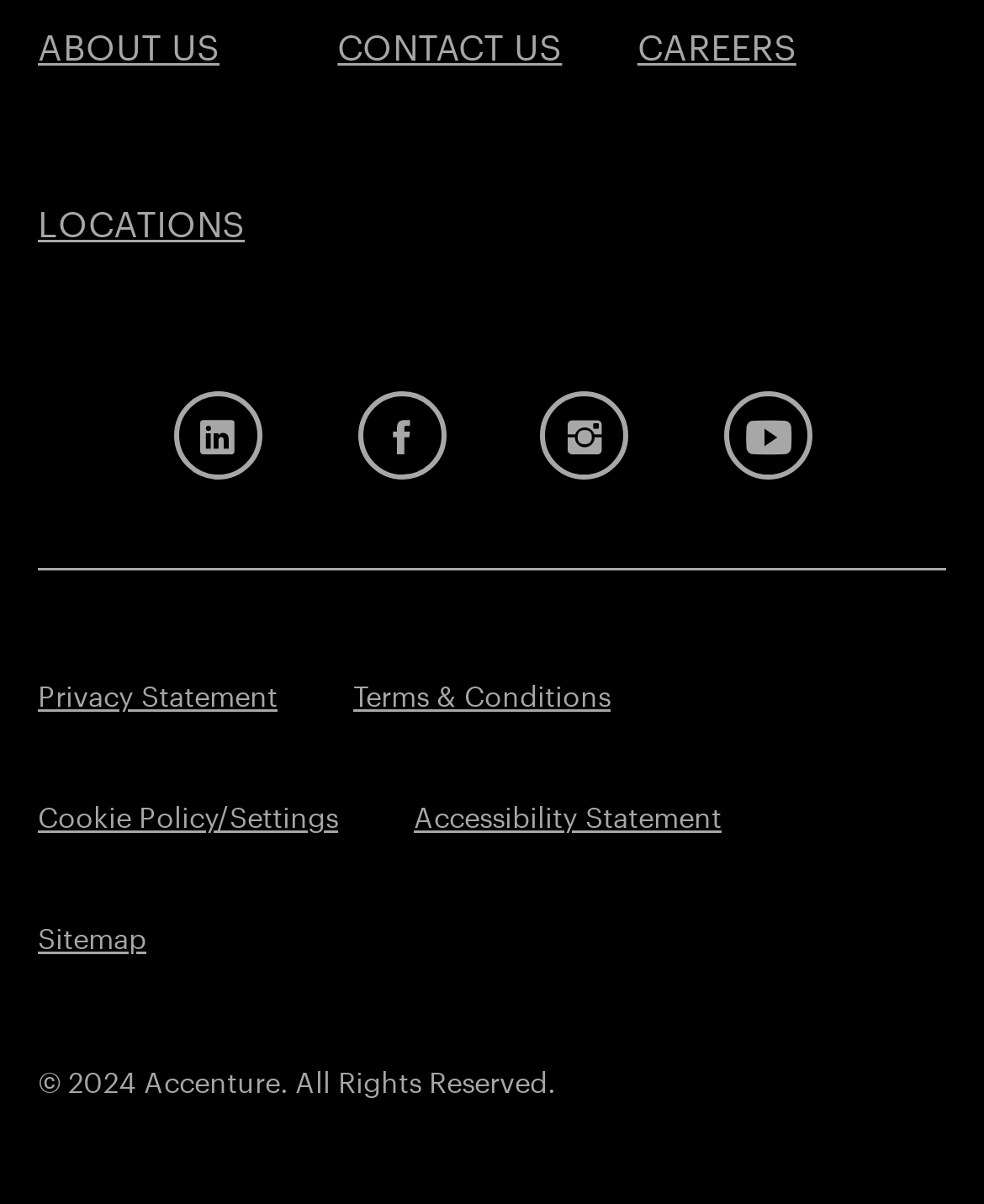Provide a one-word or one-phrase answer to the question:
What is the last link in the footer section?

Sitemap